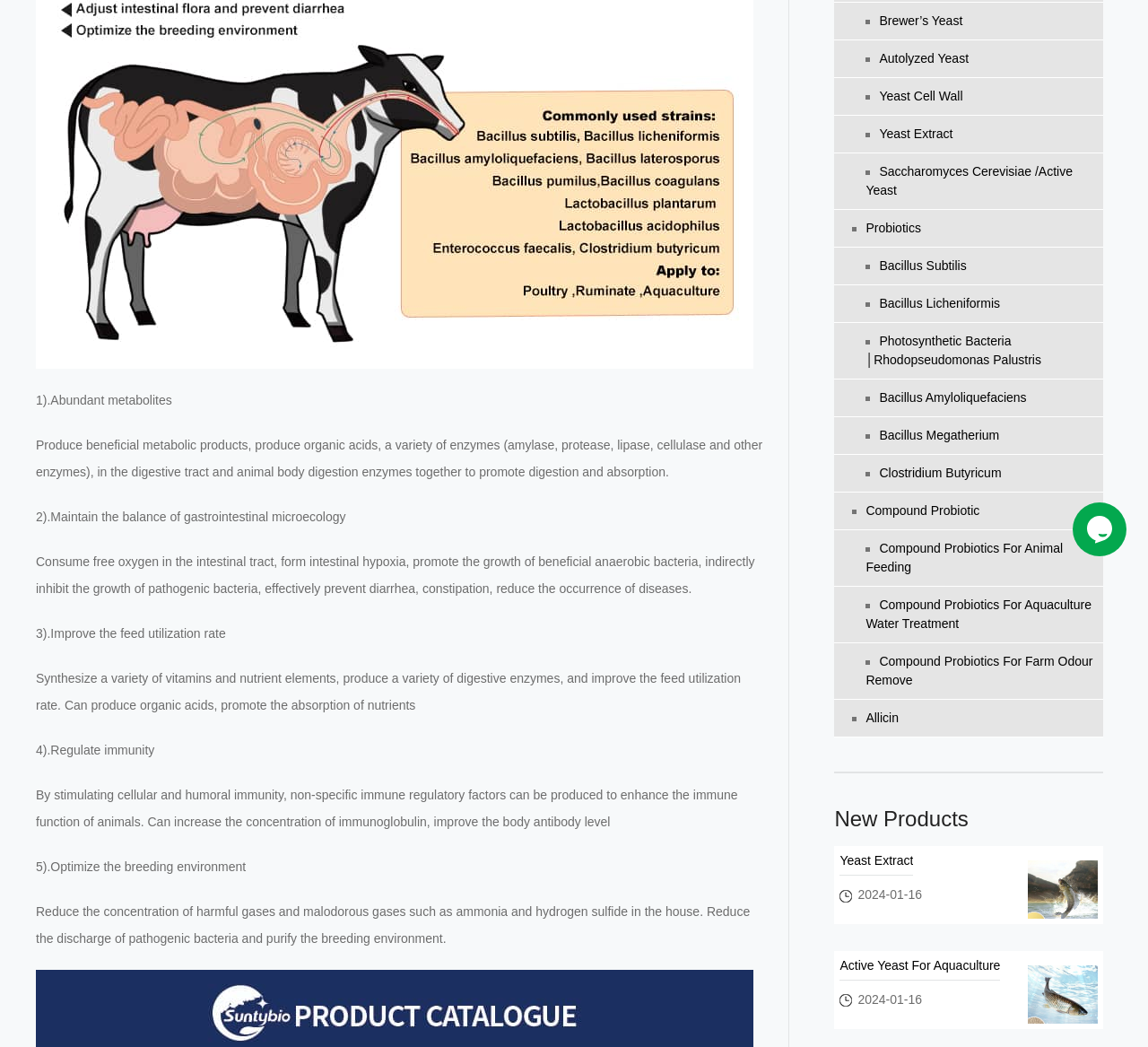Given the description: "Saccharomyces Cerevisiae /Active Yeast", determine the bounding box coordinates of the UI element. The coordinates should be formatted as four float numbers between 0 and 1, [left, top, right, bottom].

[0.727, 0.147, 0.961, 0.201]